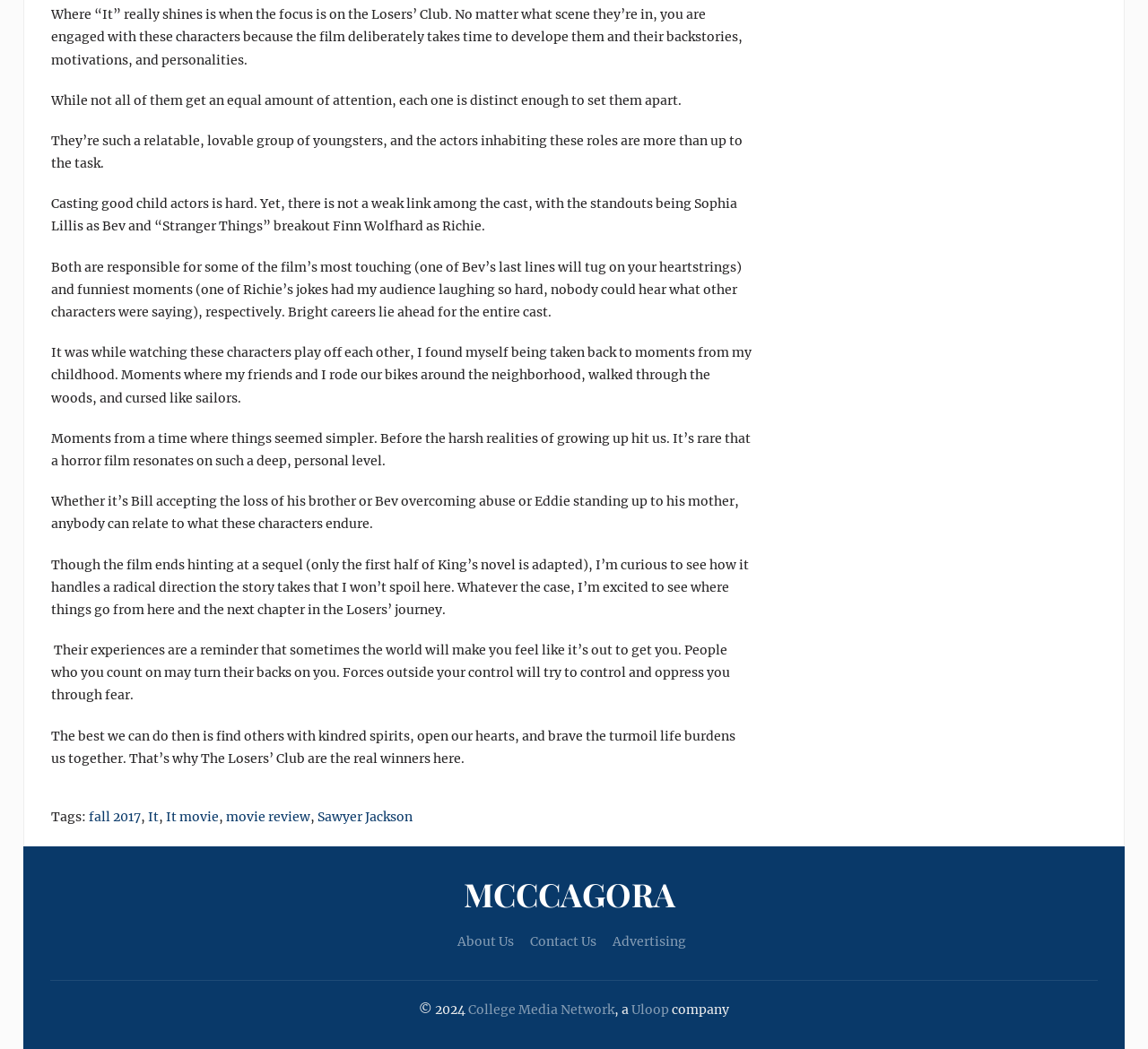Find the bounding box coordinates of the element I should click to carry out the following instruction: "Click on the 'Advertising' link".

[0.534, 0.89, 0.598, 0.905]